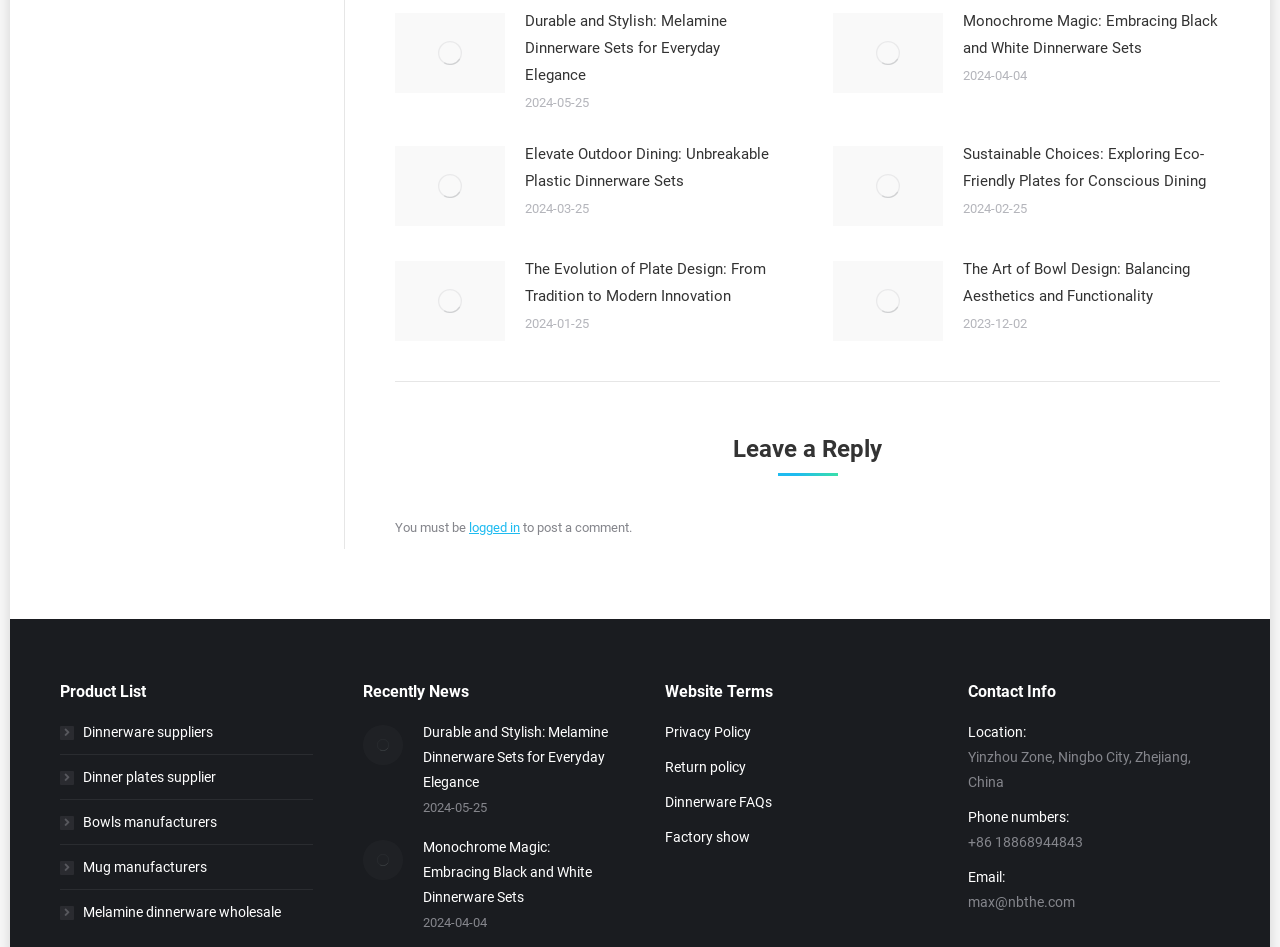What is the phone number of the company?
From the image, respond with a single word or phrase.

+86 18868944843